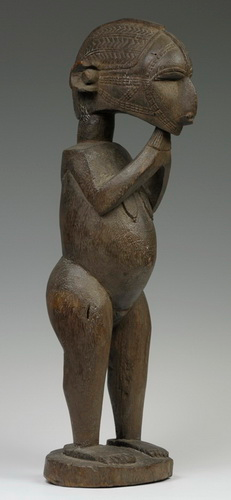Respond to the following question using a concise word or phrase: 
What do the exaggerated proportions of the figure signify?

Fertility and womanhood